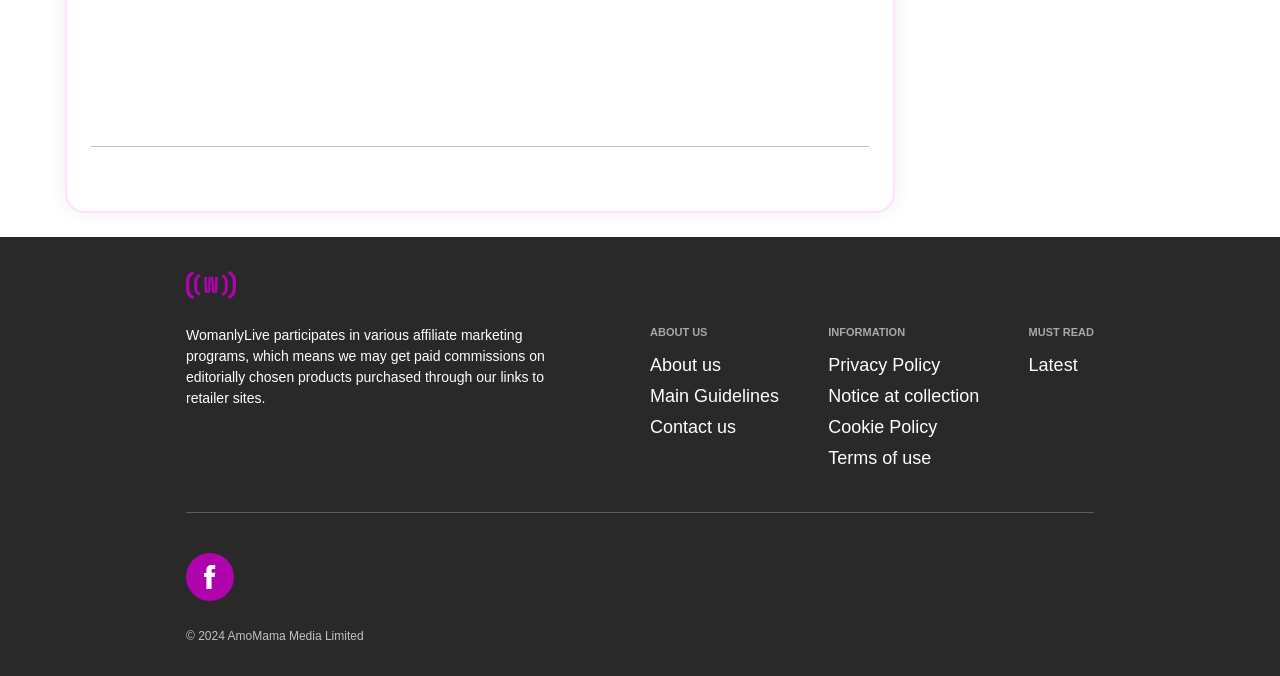Respond to the question with just a single word or phrase: 
What year is the copyright of the website?

2024